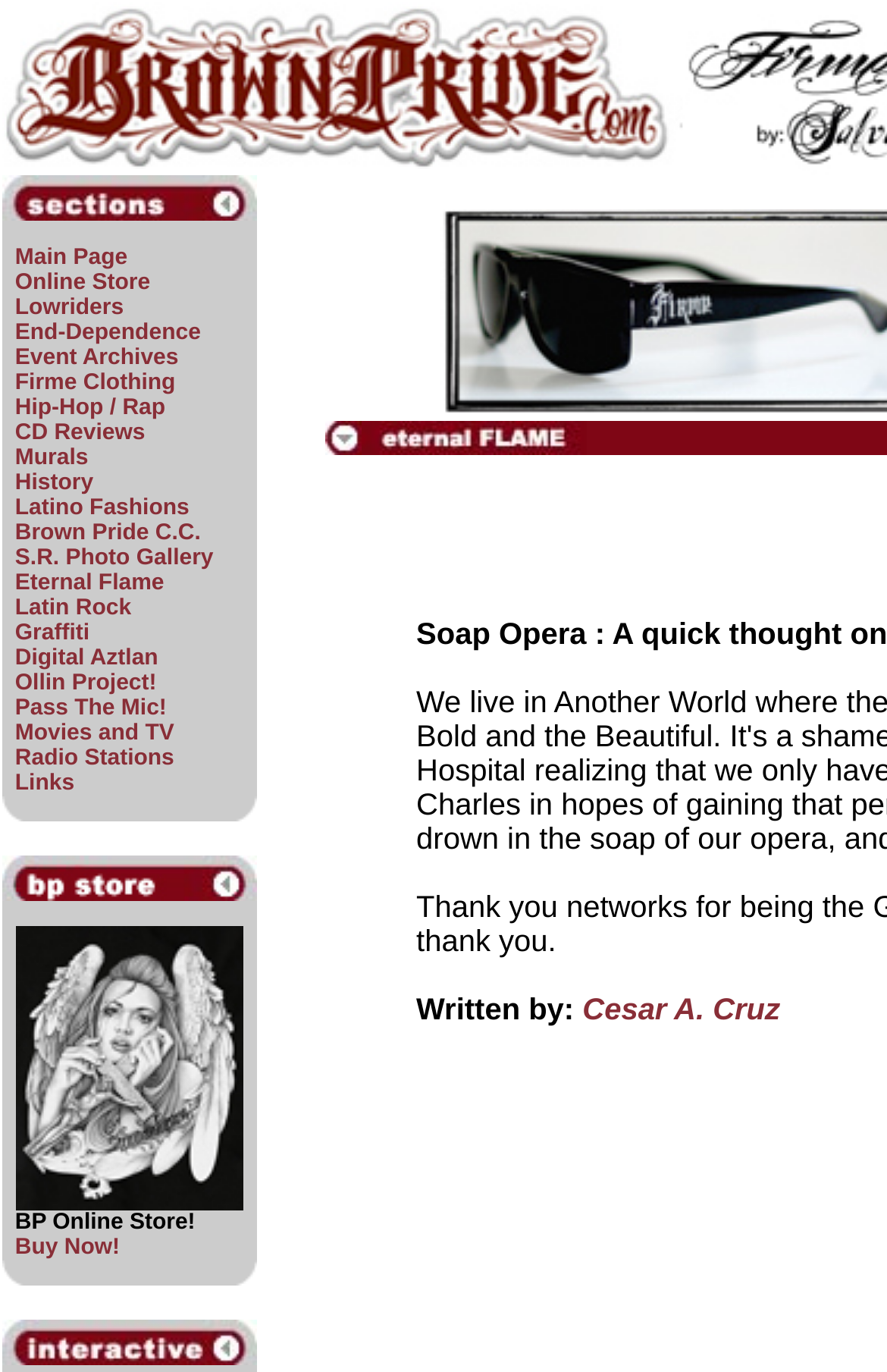What is the main theme of this website?
Look at the image and respond with a one-word or short phrase answer.

Chicano/Latino culture